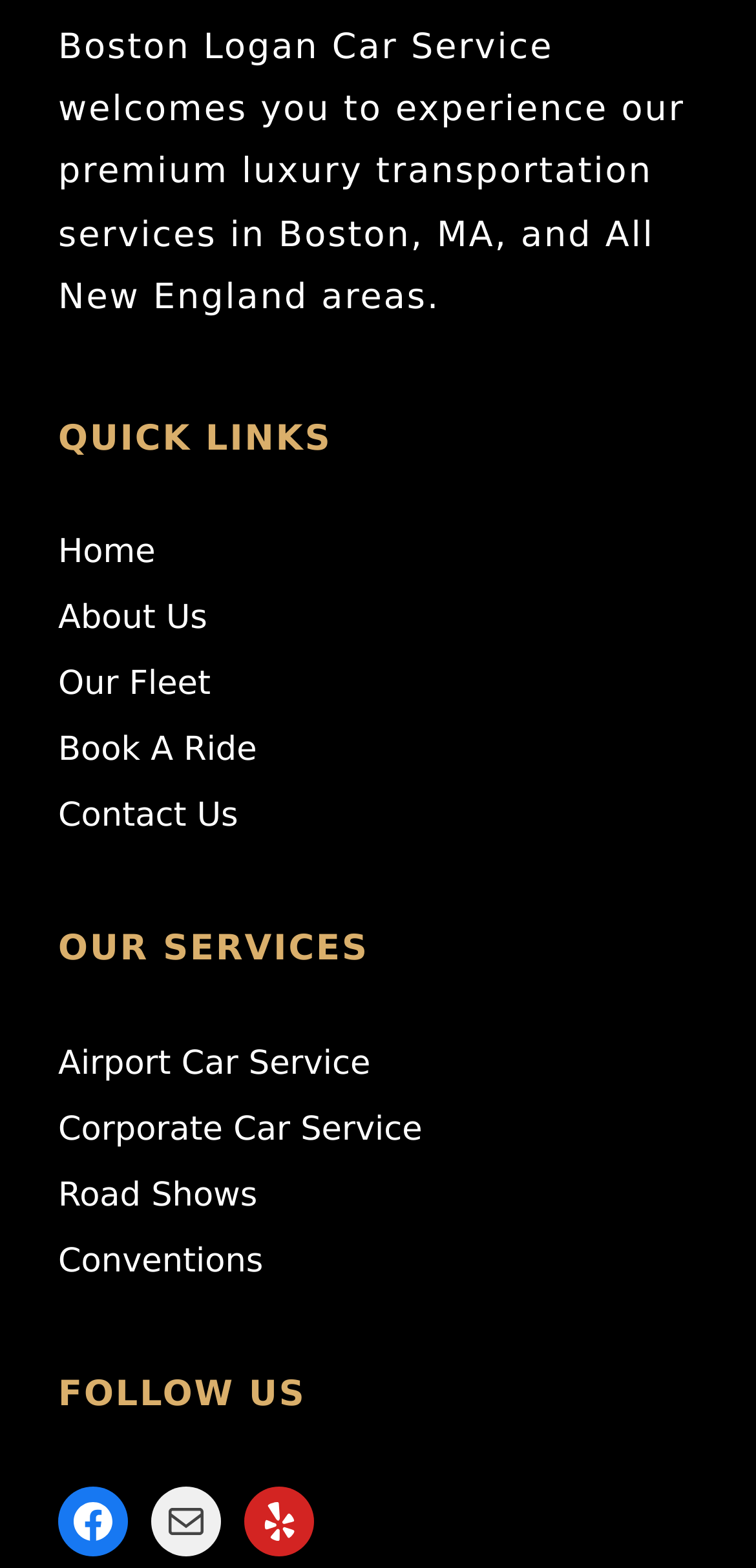Please identify the coordinates of the bounding box that should be clicked to fulfill this instruction: "Learn about fabric for making a Roman blind".

None